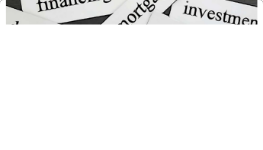What is the purpose of the image?
Based on the visual details in the image, please answer the question thoroughly.

The image is likely intended to complement the text surrounding it, which discusses setting up a phone system and considering outsourcing call handling for a land business. The image highlights the essential terminology that may arise in discussions about financing and investment in real estate.